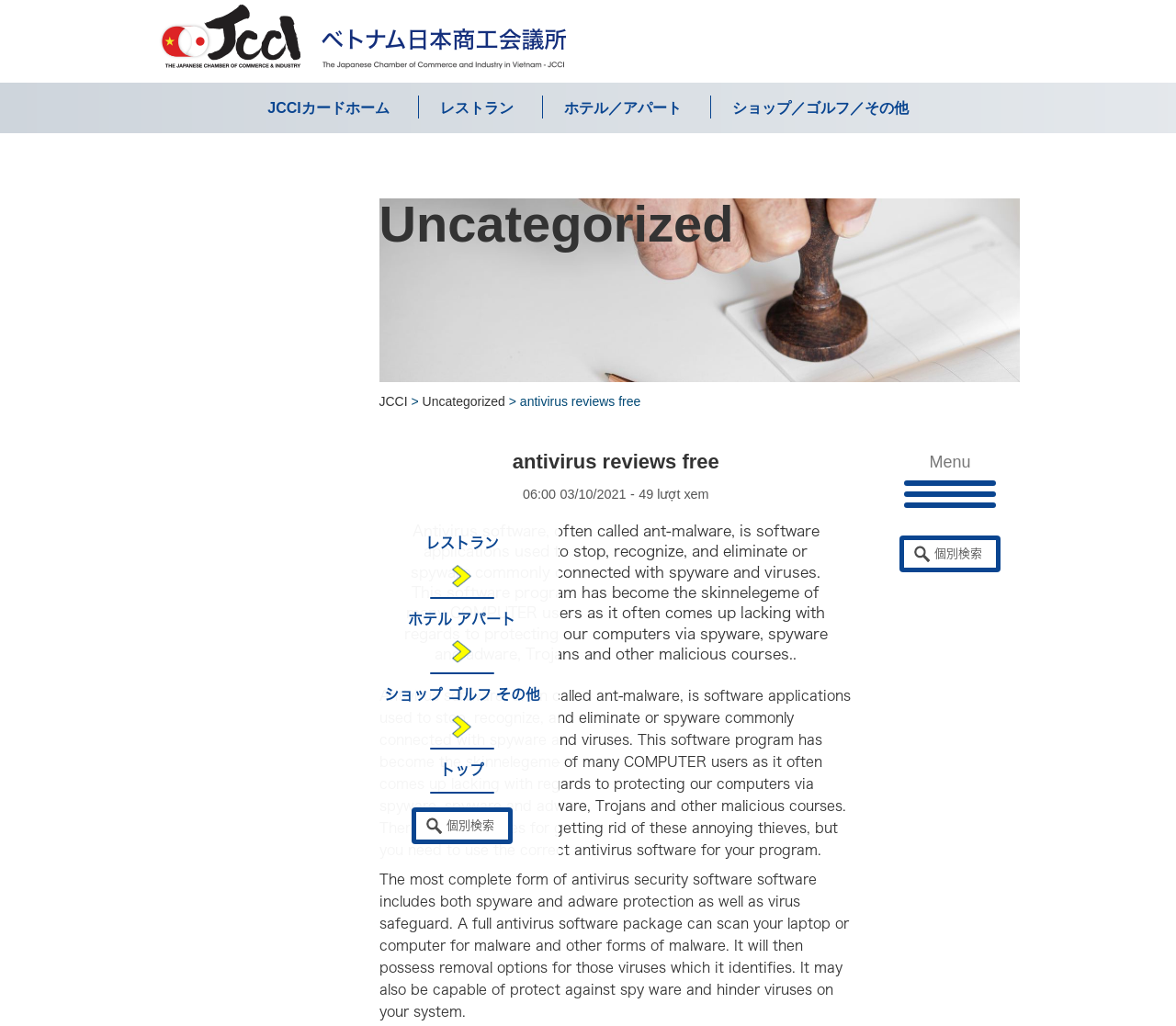Identify the bounding box coordinates for the UI element described as follows: alt="Missionaries of the Precious Blood". Use the format (top-left x, top-left y, bottom-right x, bottom-right y) and ensure all values are floating point numbers between 0 and 1.

None